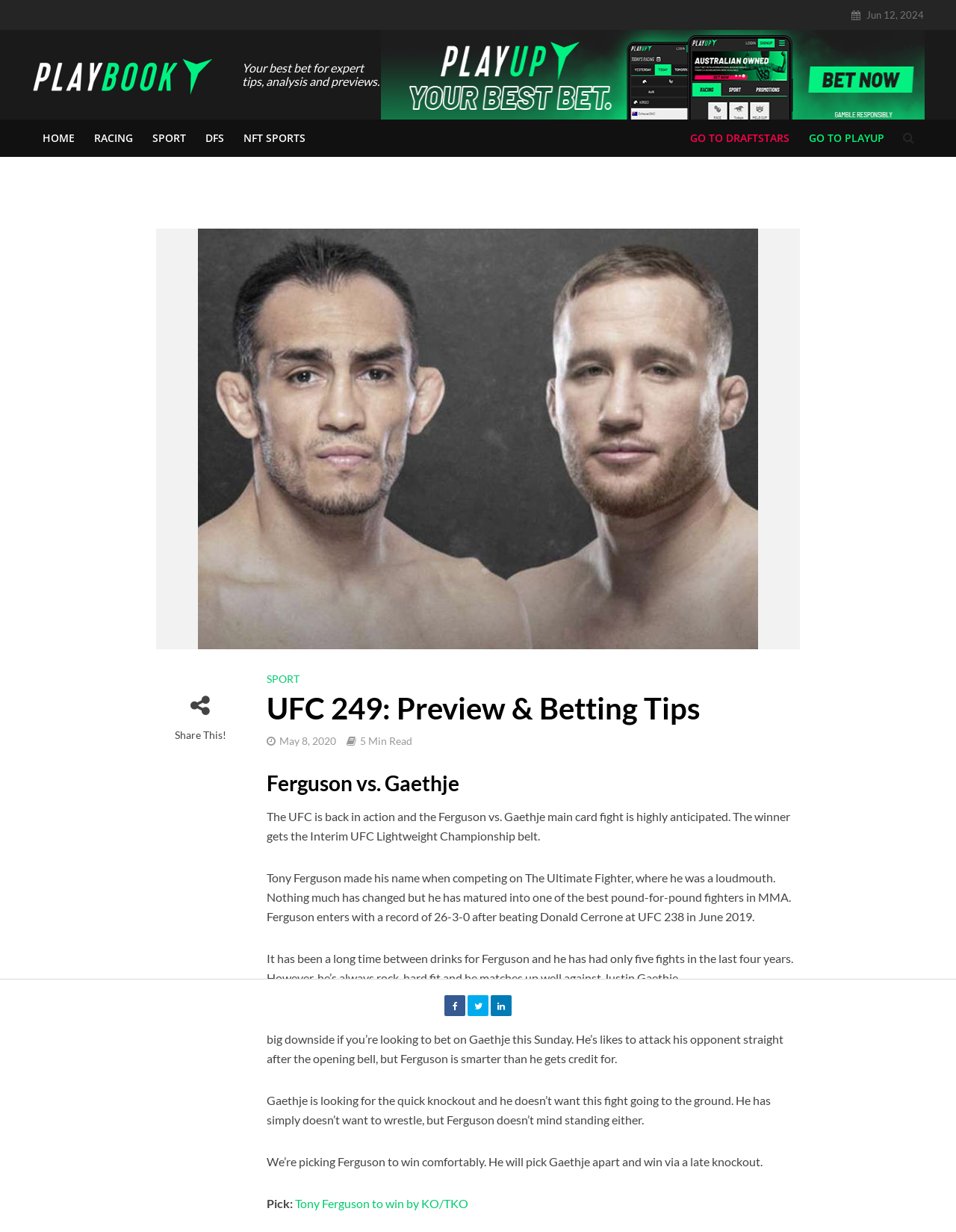How many links are there in the main navigation menu?
Provide a detailed and extensive answer to the question.

I counted the number of link elements located under the LayoutTable element with the bounding box coordinates [0.034, 0.097, 0.989, 0.127] and found 6 links: 'HOME', 'RACING', 'SPORT', 'DFS', 'NFT SPORTS', and 'GO TO PLAYUP'.